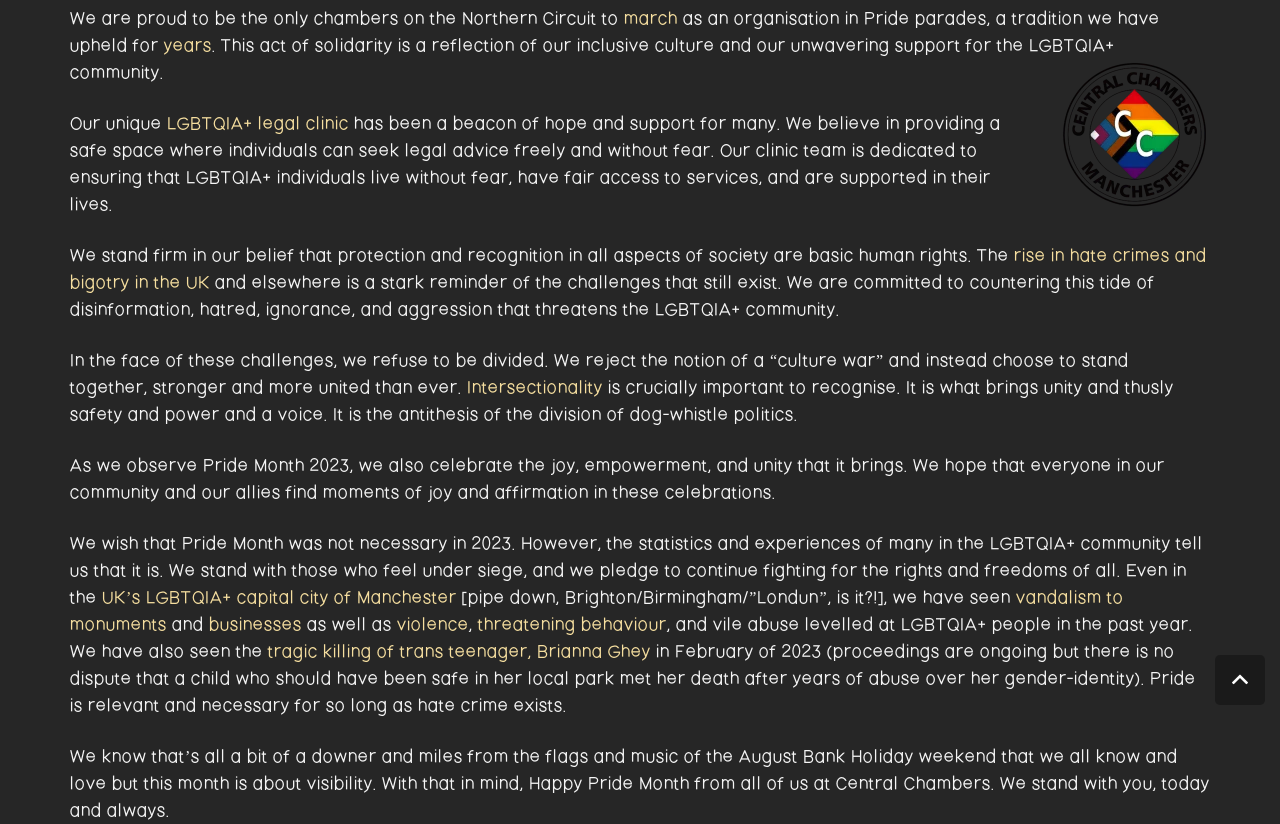Using the webpage screenshot, find the UI element described by parent_node: clerks@centralchambers.co.uk title="Back to top". Provide the bounding box coordinates in the format (top-left x, top-left y, bottom-right x, bottom-right y), ensuring all values are floating point numbers between 0 and 1.

[0.949, 0.795, 0.988, 0.856]